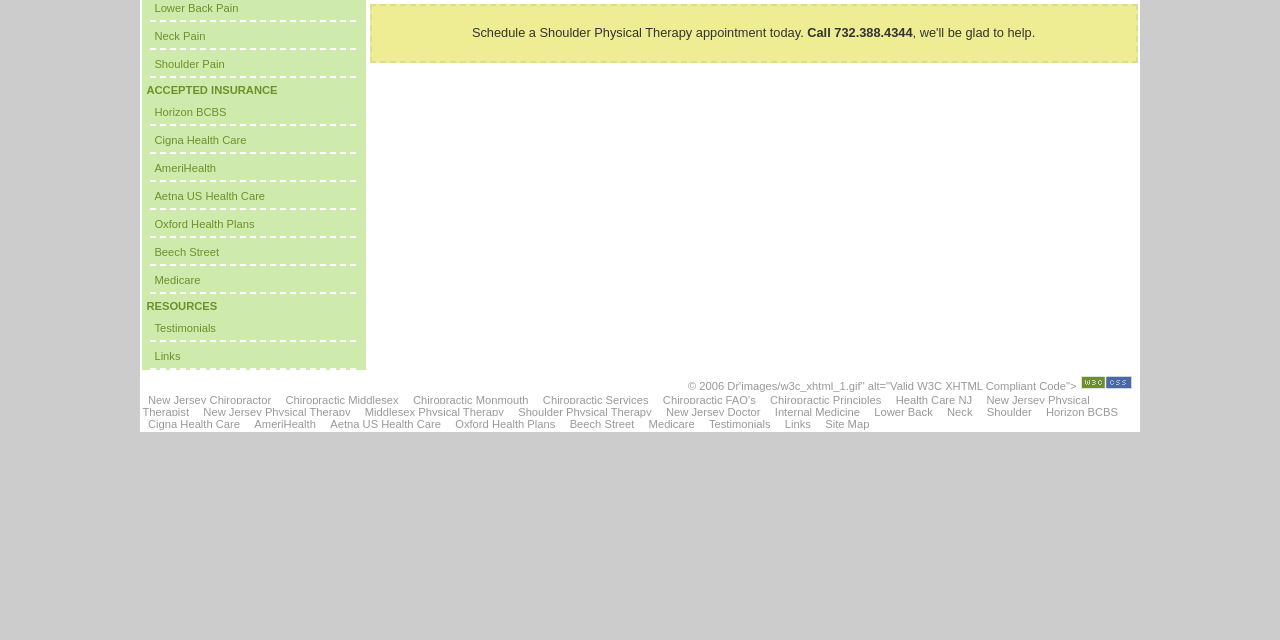Given the element description New Jersey Chiropractor, predict the bounding box coordinates for the UI element in the webpage screenshot. The format should be (top-left x, top-left y, bottom-right x, bottom-right y), and the values should be between 0 and 1.

[0.111, 0.612, 0.216, 0.638]